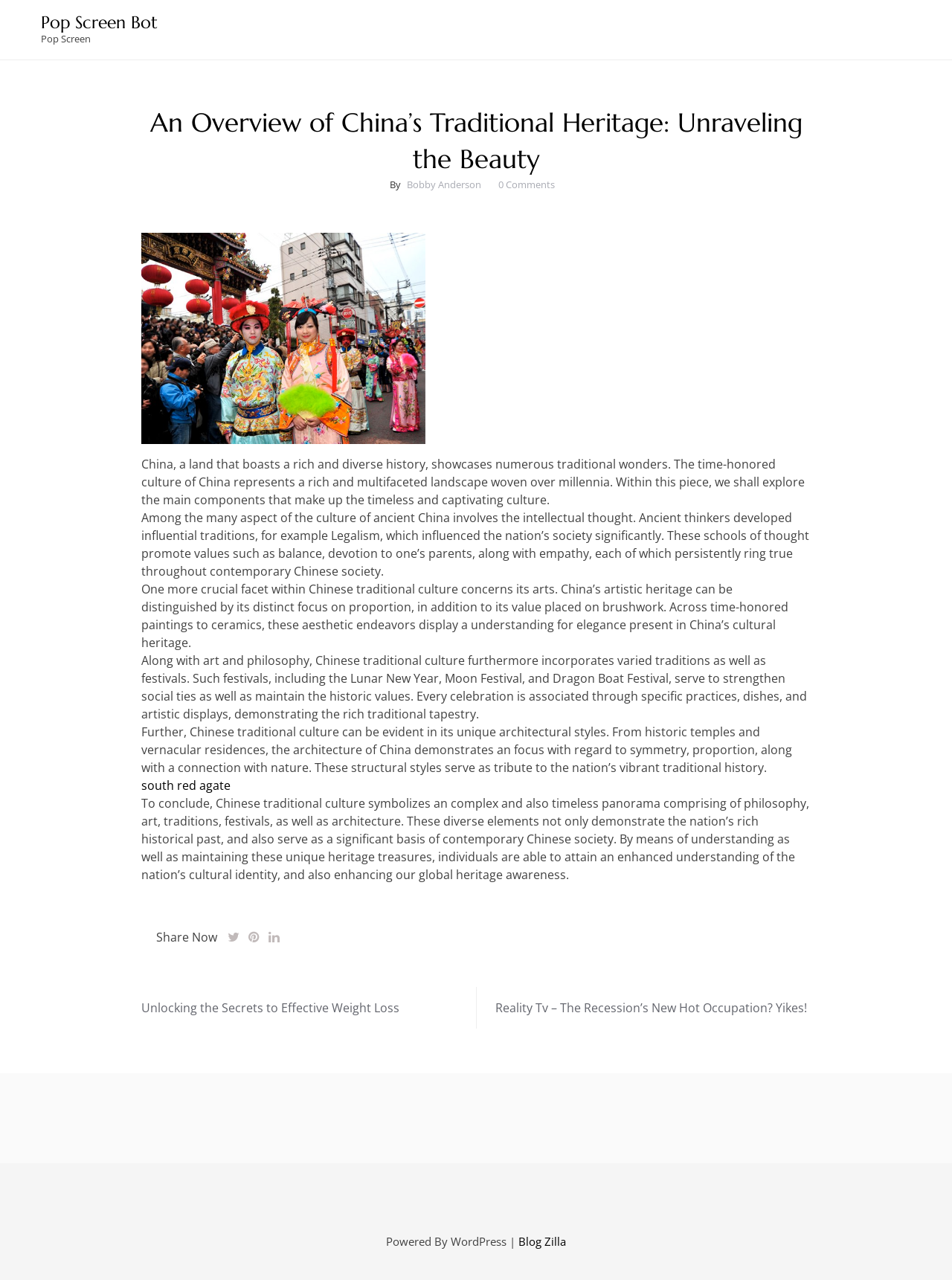What is the focus of Chinese artistic heritage?
Refer to the image and answer the question using a single word or phrase.

Proportion and brushwork